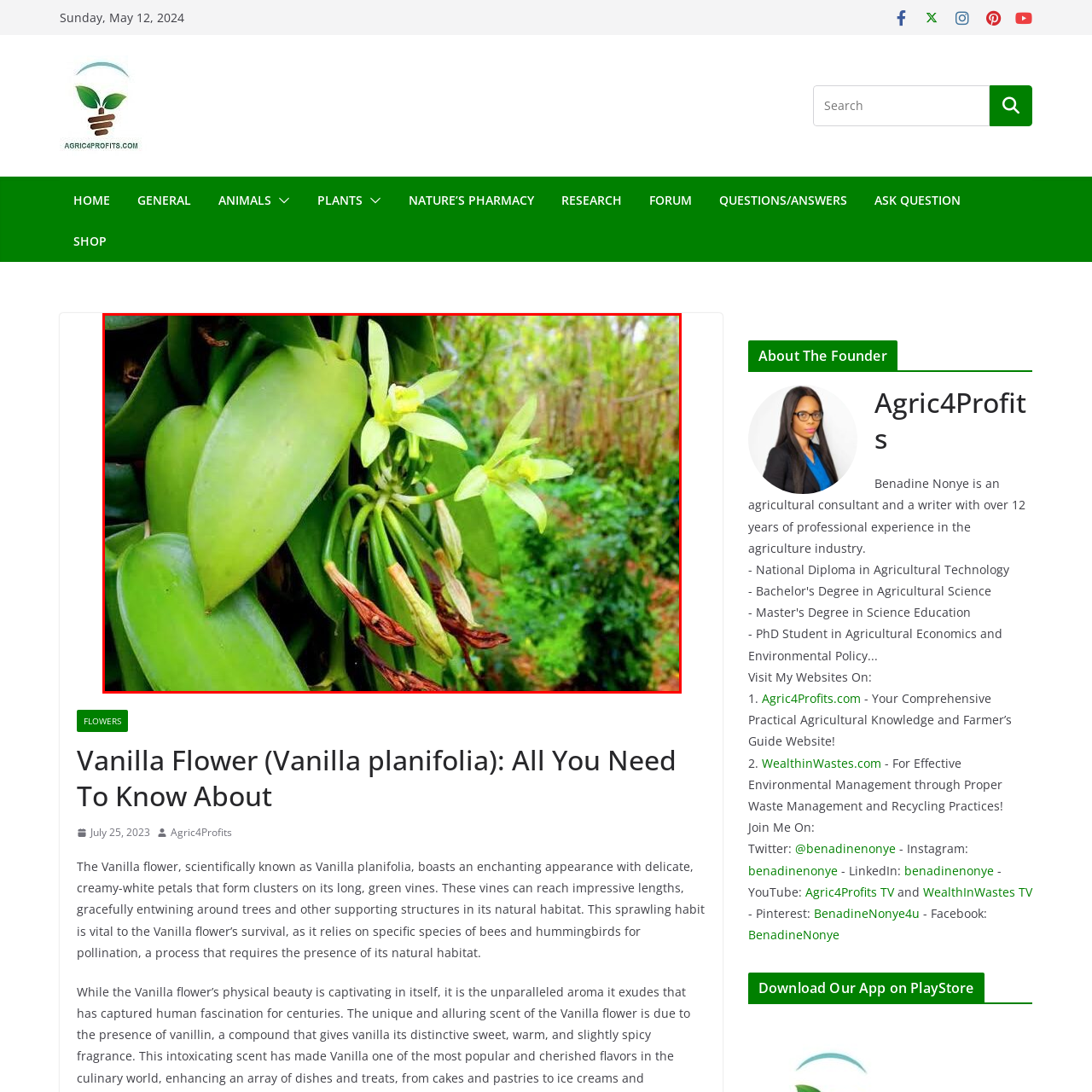Construct a detailed caption for the image enclosed in the red box.

The image showcases the elegant Vanilla flower (Vanilla planifolia), renowned for its striking appearance. Delicate, creamy-white petals create clusters that hang gracefully from long, green vines. These vines are vital for the flower's survival, as they can extend impressively around trees and supporting structures, facilitating pollination by specific species of bees and hummingbirds. The background reveals a lush, green landscape, emphasizing the flower’s vibrant habitat. This visual encapsulates not only the beauty of the Vanilla flower but also its ecological significance within the environment it thrives in.